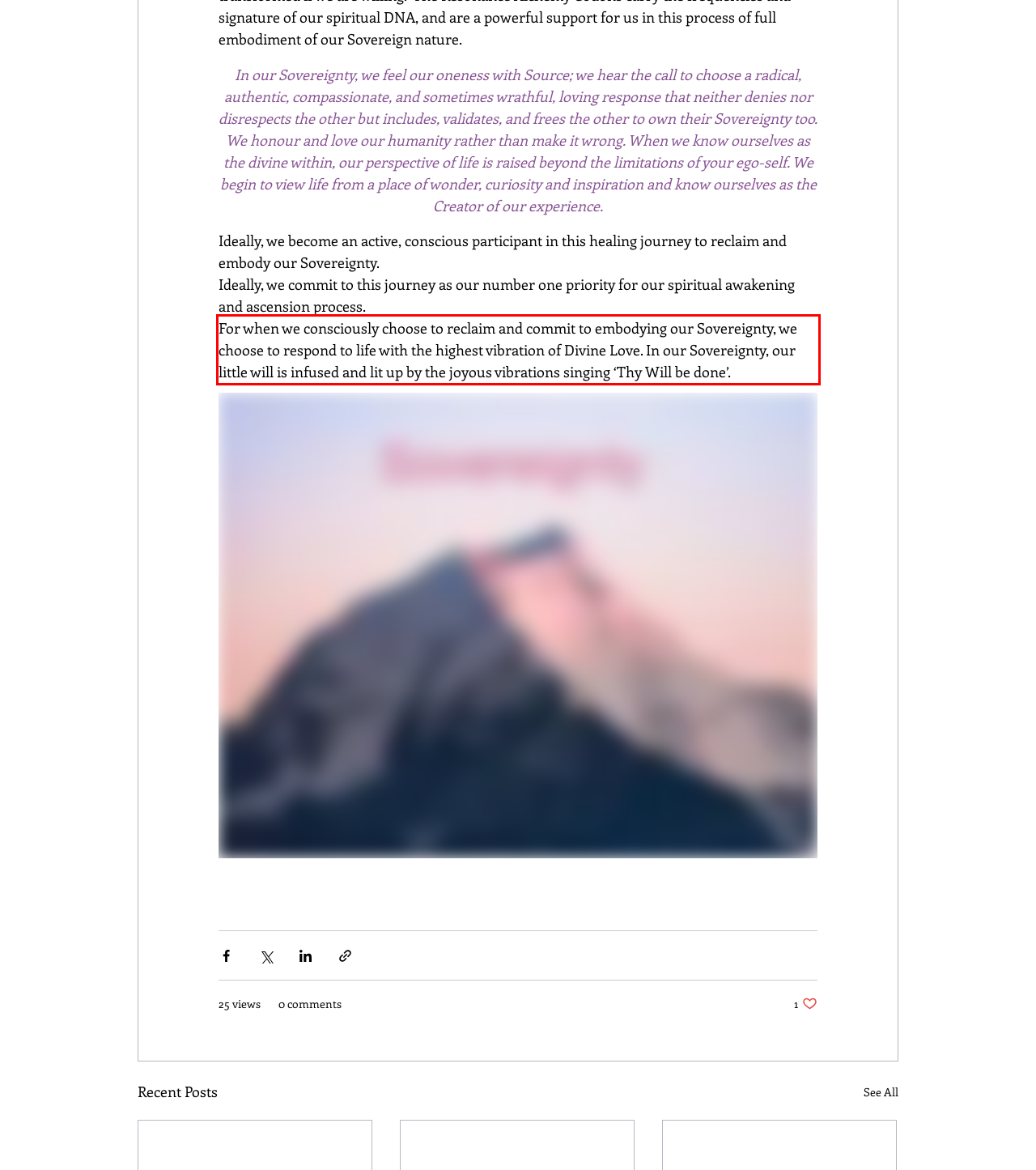With the given screenshot of a webpage, locate the red rectangle bounding box and extract the text content using OCR.

For when we consciously choose to reclaim and commit to embodying our Sovereignty, we choose to respond to life with the highest vibration of Divine Love. In our Sovereignty, our little will is infused and lit up by the joyous vibrations singing ‘Thy Will be done’.